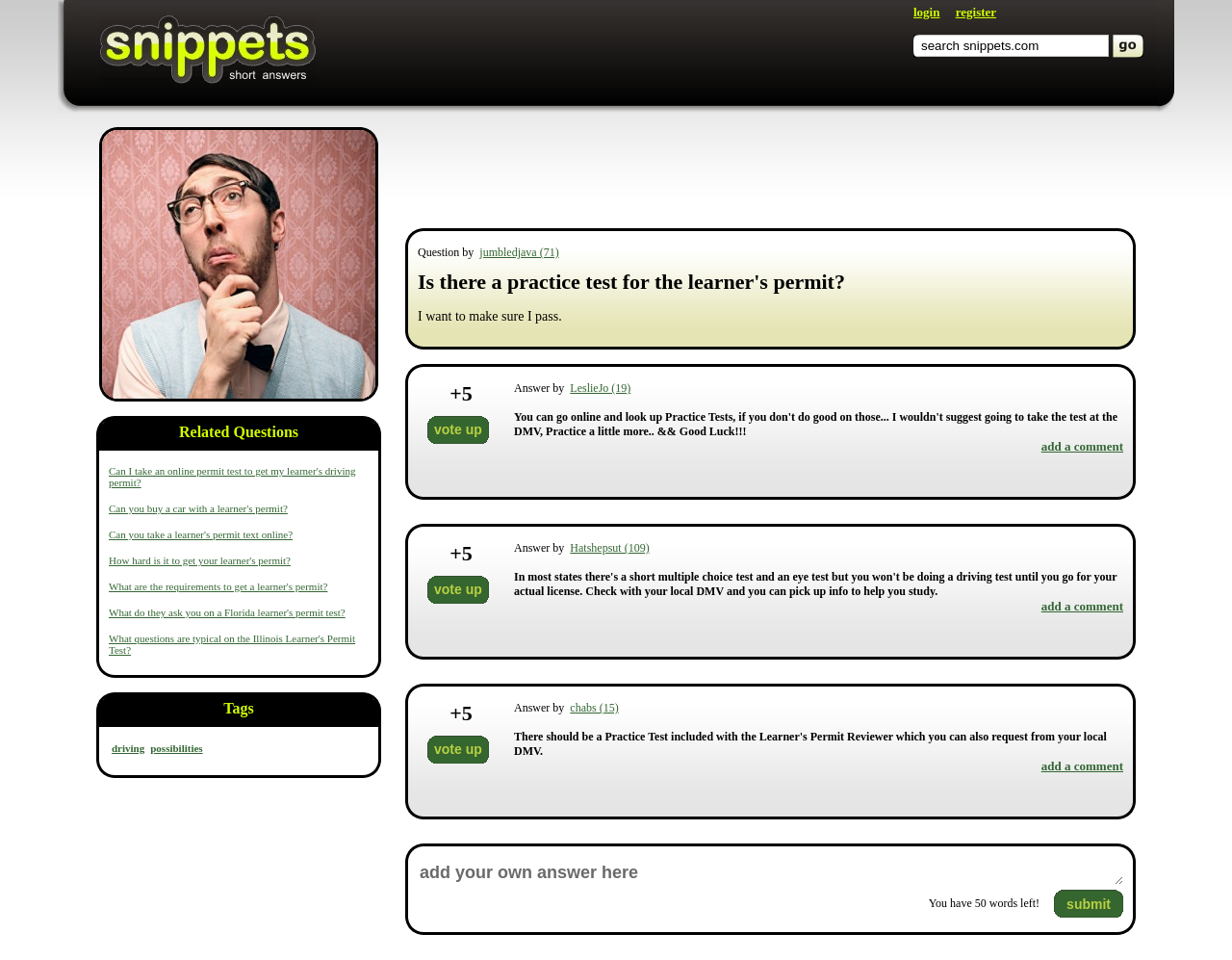Locate the bounding box coordinates of the element that should be clicked to execute the following instruction: "search snippets.com".

[0.746, 0.036, 0.9, 0.059]